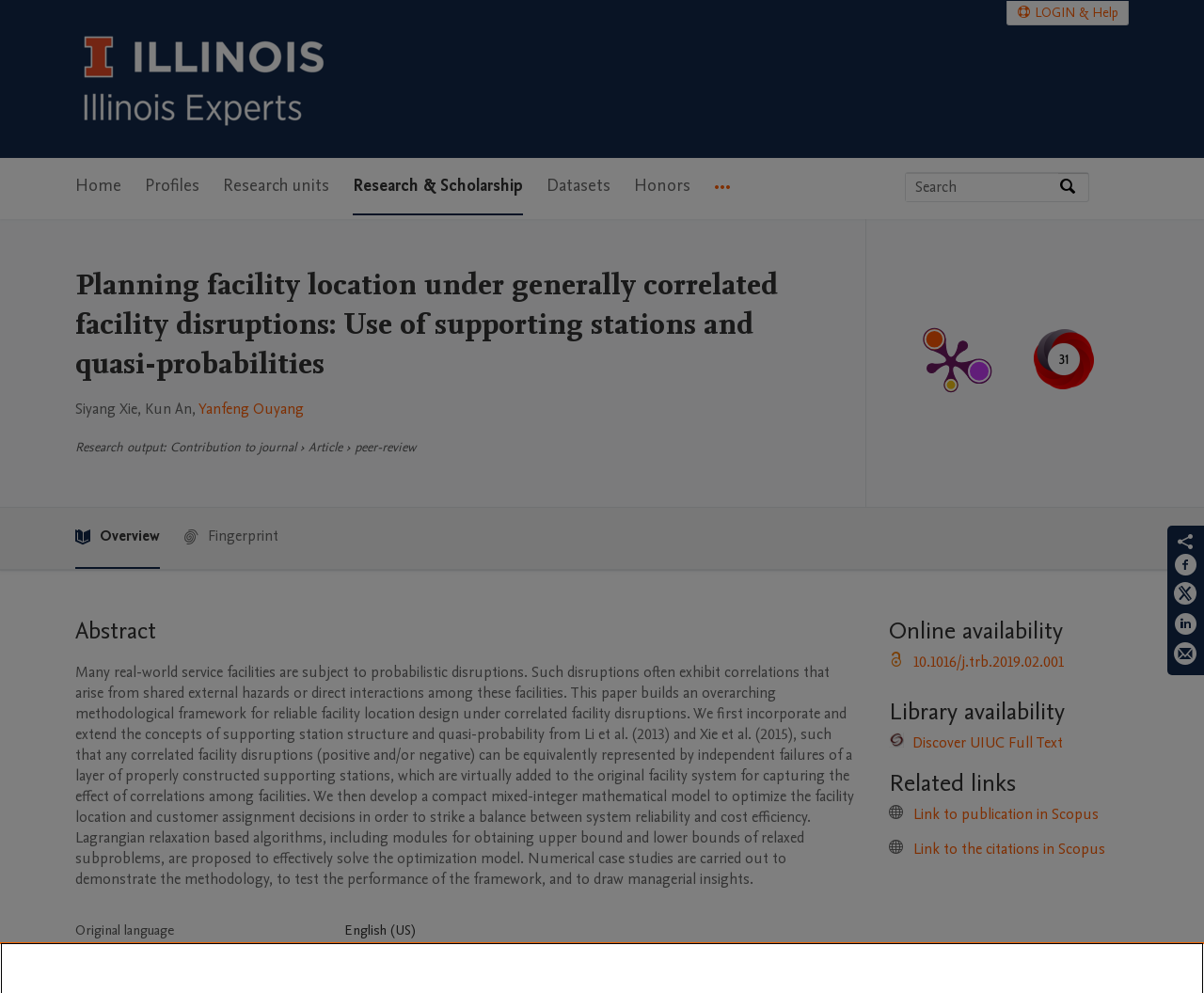Given the description of a UI element: "Research units", identify the bounding box coordinates of the matching element in the webpage screenshot.

[0.185, 0.159, 0.273, 0.217]